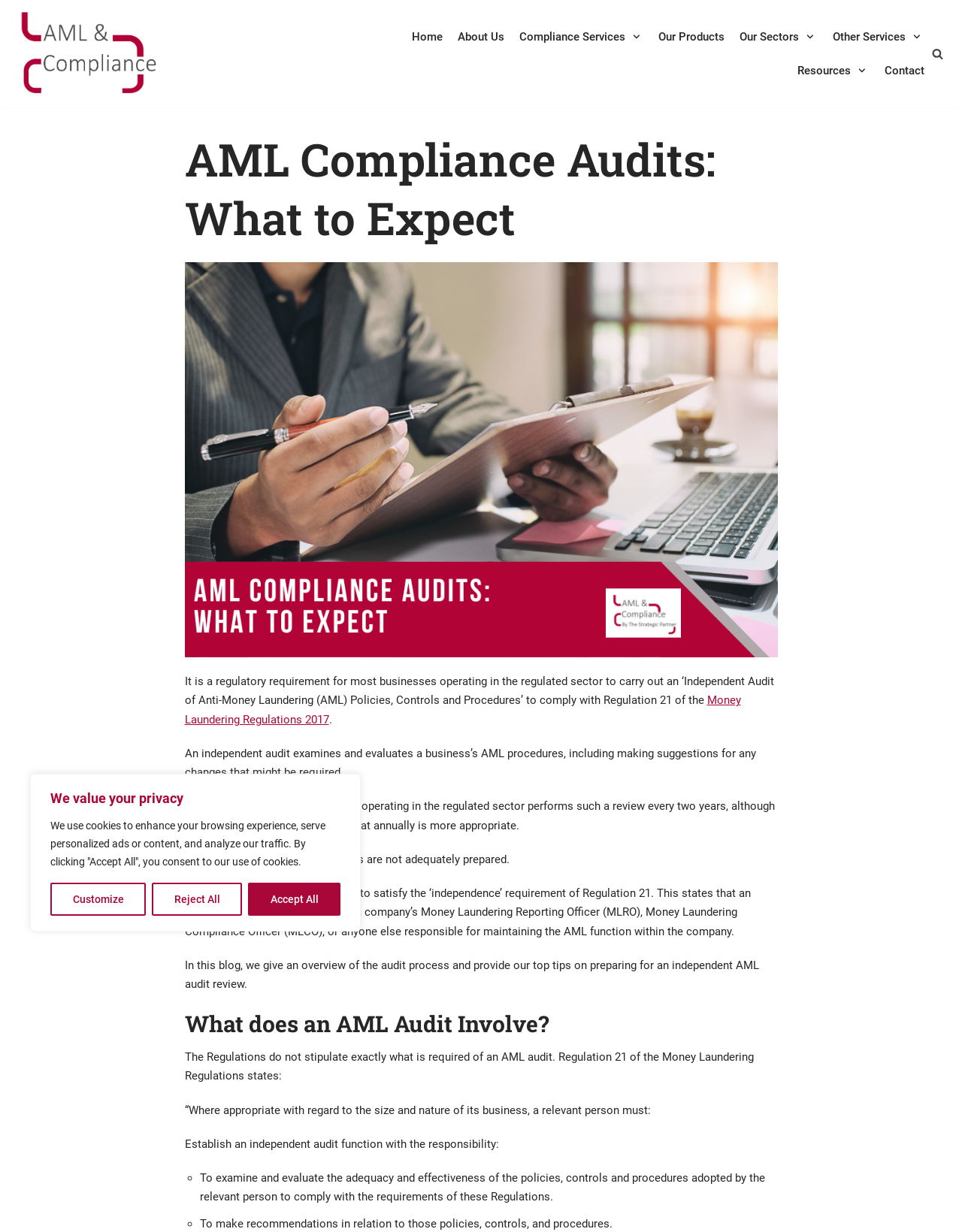Using the description: "Our Projects", determine the UI element's bounding box coordinates. Ensure the coordinates are in the format of four float numbers between 0 and 1, i.e., [left, top, right, bottom].

None